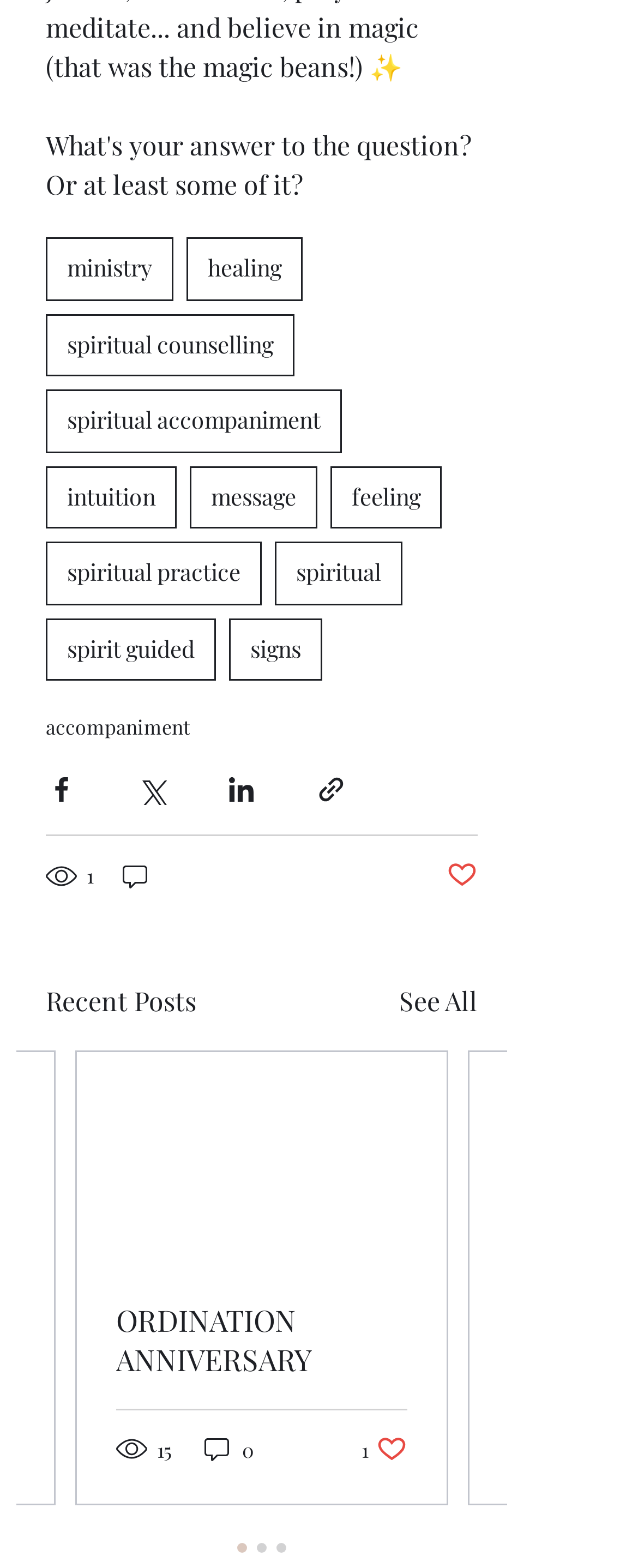How many comments does the second article have?
Using the image provided, answer with just one word or phrase.

0 comments